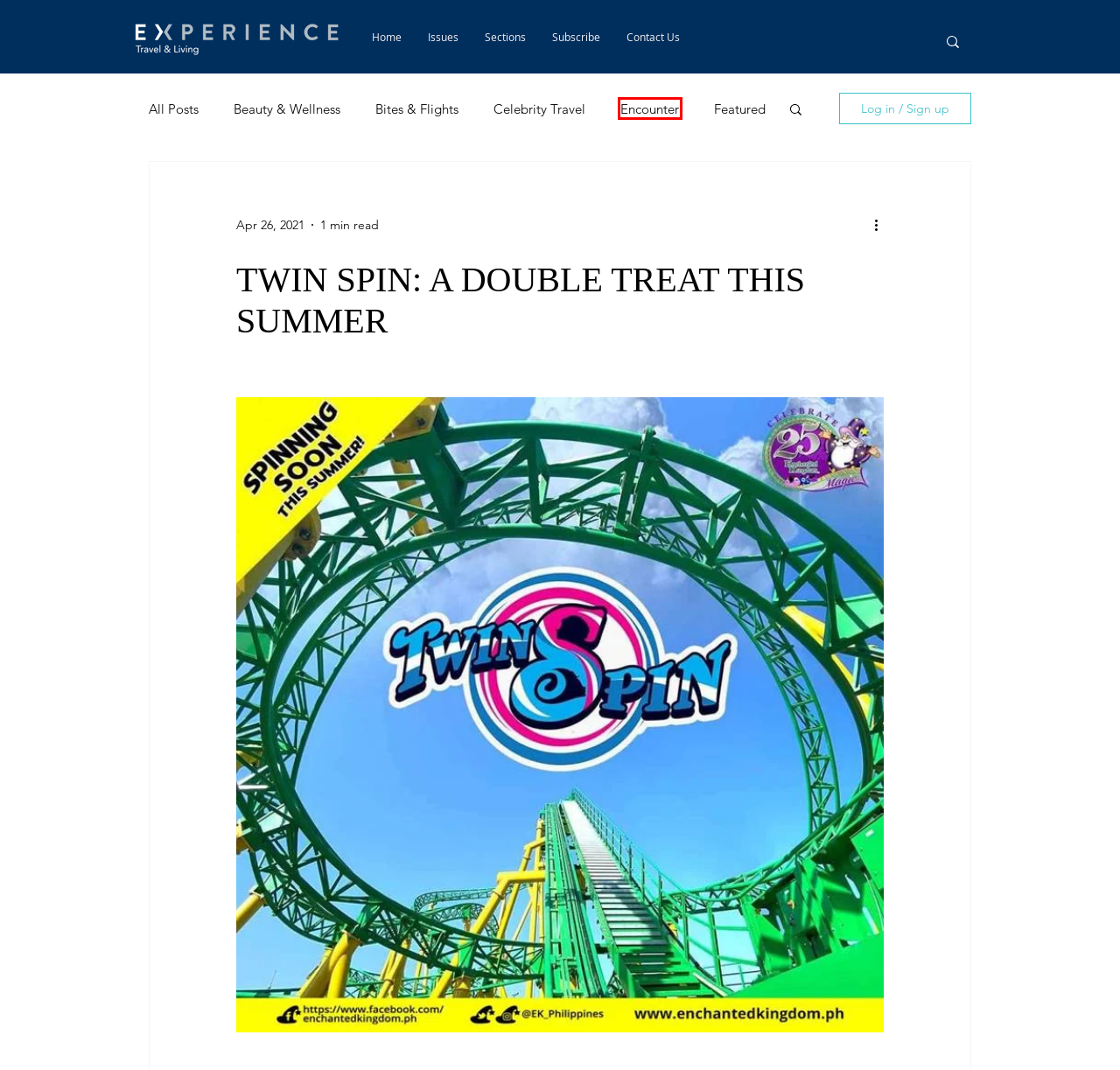Review the screenshot of a webpage that includes a red bounding box. Choose the most suitable webpage description that matches the new webpage after clicking the element within the red bounding box. Here are the candidates:
A. Encounter
B. Articles | experiencetravel
C. Contact Us | experiencetravel
D. Featured
E. Space & Motion
F. Most Popular
G. Profile
H. Subscribe | experiencetravel

A